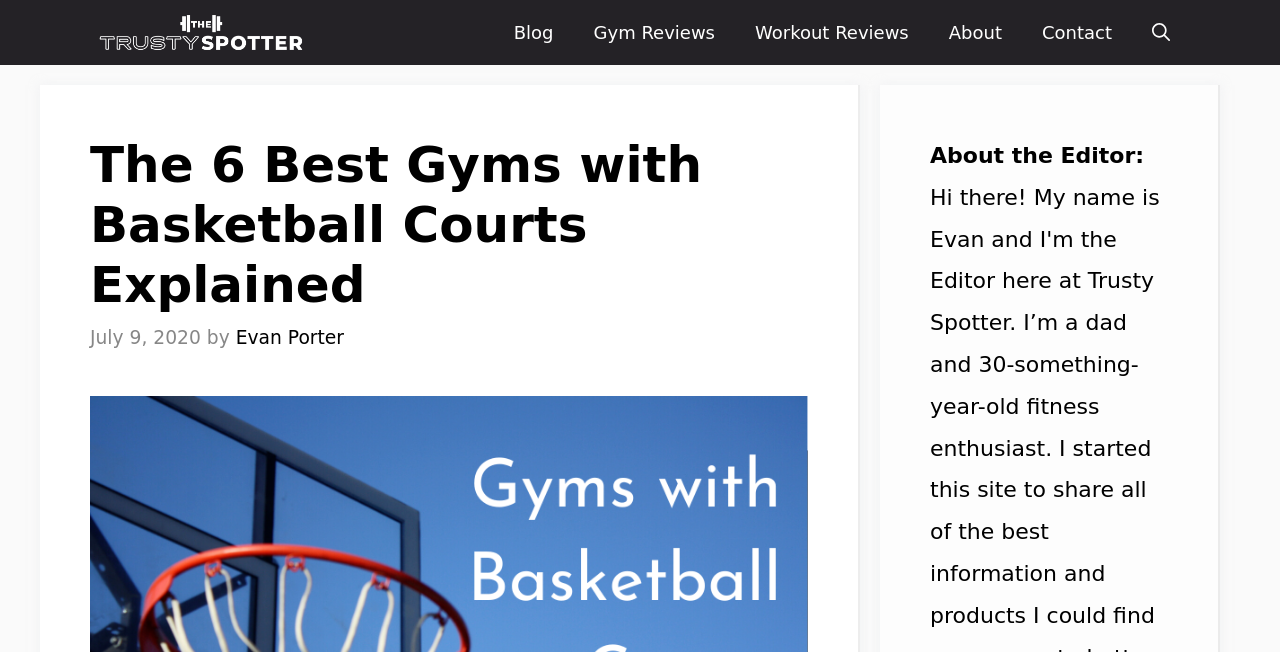Summarize the contents and layout of the webpage in detail.

The webpage is about the 6 best gyms with basketball courts explained, as indicated by the title. At the top of the page, there is a navigation bar with several links, including "Trusty Spotter", "Blog", "Gym Reviews", "Workout Reviews", "About", and "Contact", which are evenly spaced and take up the entire width of the page. 

Below the navigation bar, there is a header section that spans about two-thirds of the page width. It contains the main title "The 6 Best Gyms with Basketball Courts Explained" and a timestamp "July 9, 2020" on the left side, along with the author's name "Evan Porter" on the right side.

On the right side of the page, there is a section with the text "About the Editor:", which is positioned below the header section. 

There is an image of the "Trusty Spotter" logo on the top left corner of the page, which is part of the navigation bar.